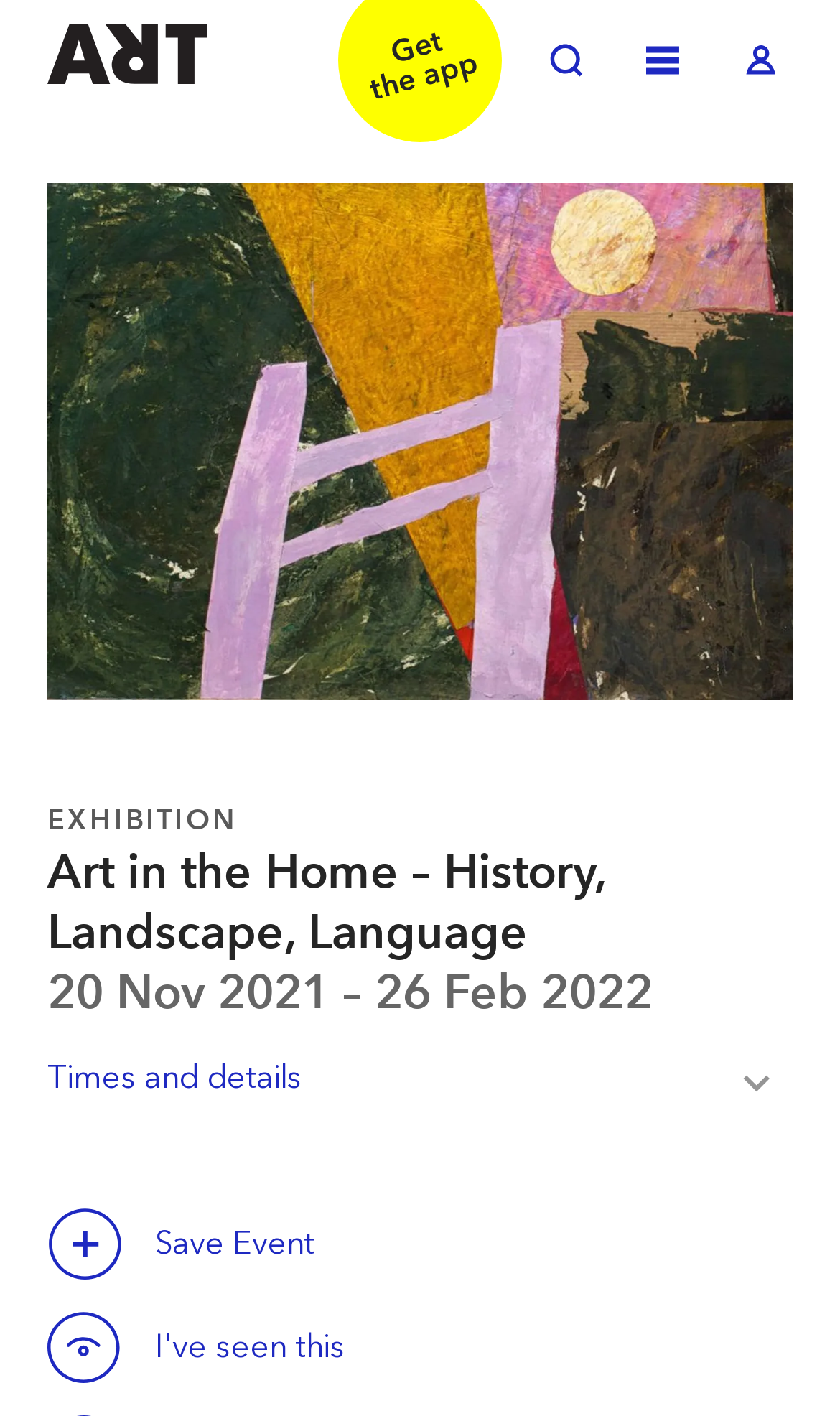Give the bounding box coordinates for the element described as: "Toggle Log in".

[0.867, 0.021, 0.944, 0.067]